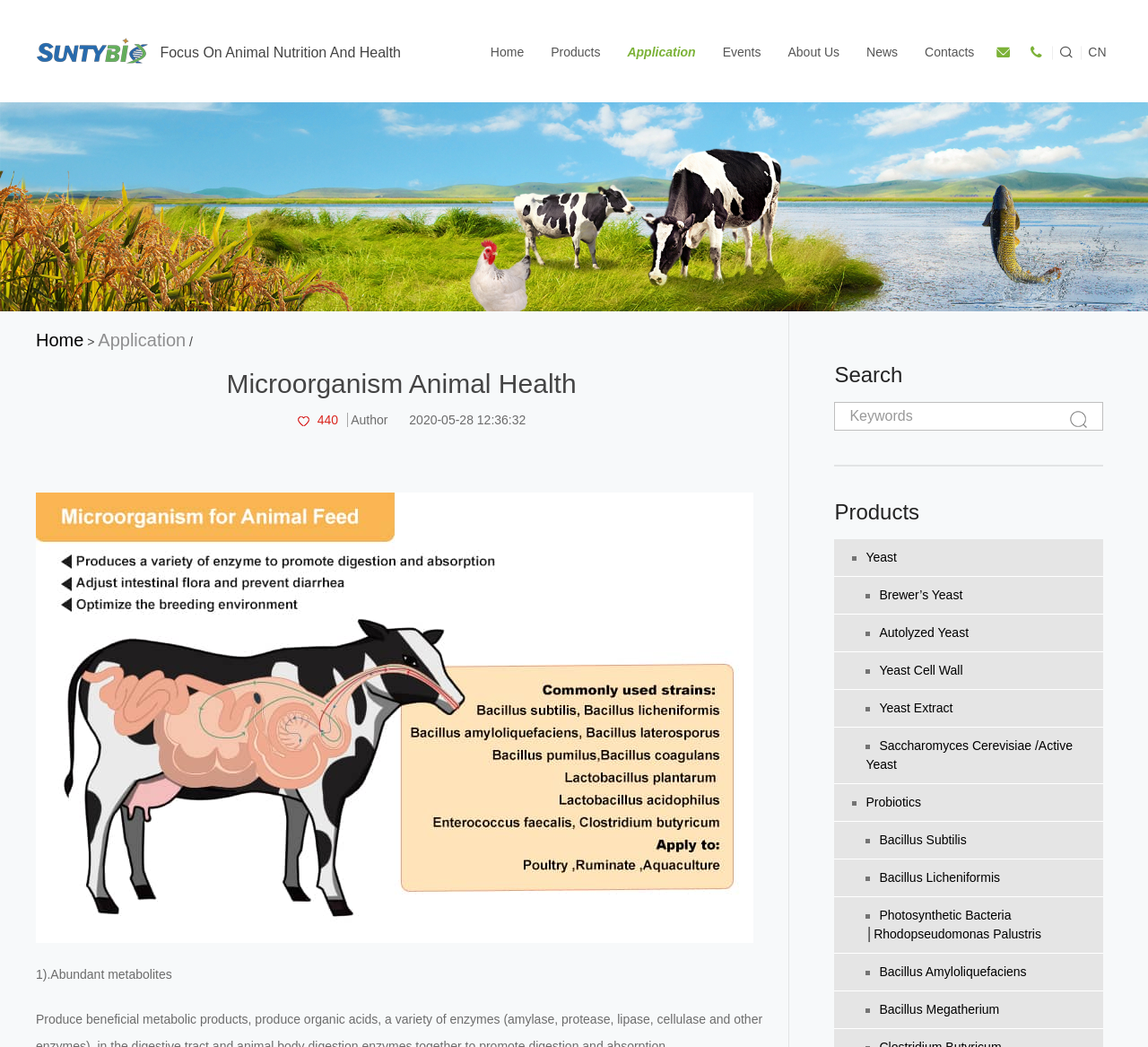Determine the bounding box of the UI component based on this description: "Home". The bounding box coordinates should be four float values between 0 and 1, i.e., [left, top, right, bottom].

[0.427, 0.043, 0.456, 0.057]